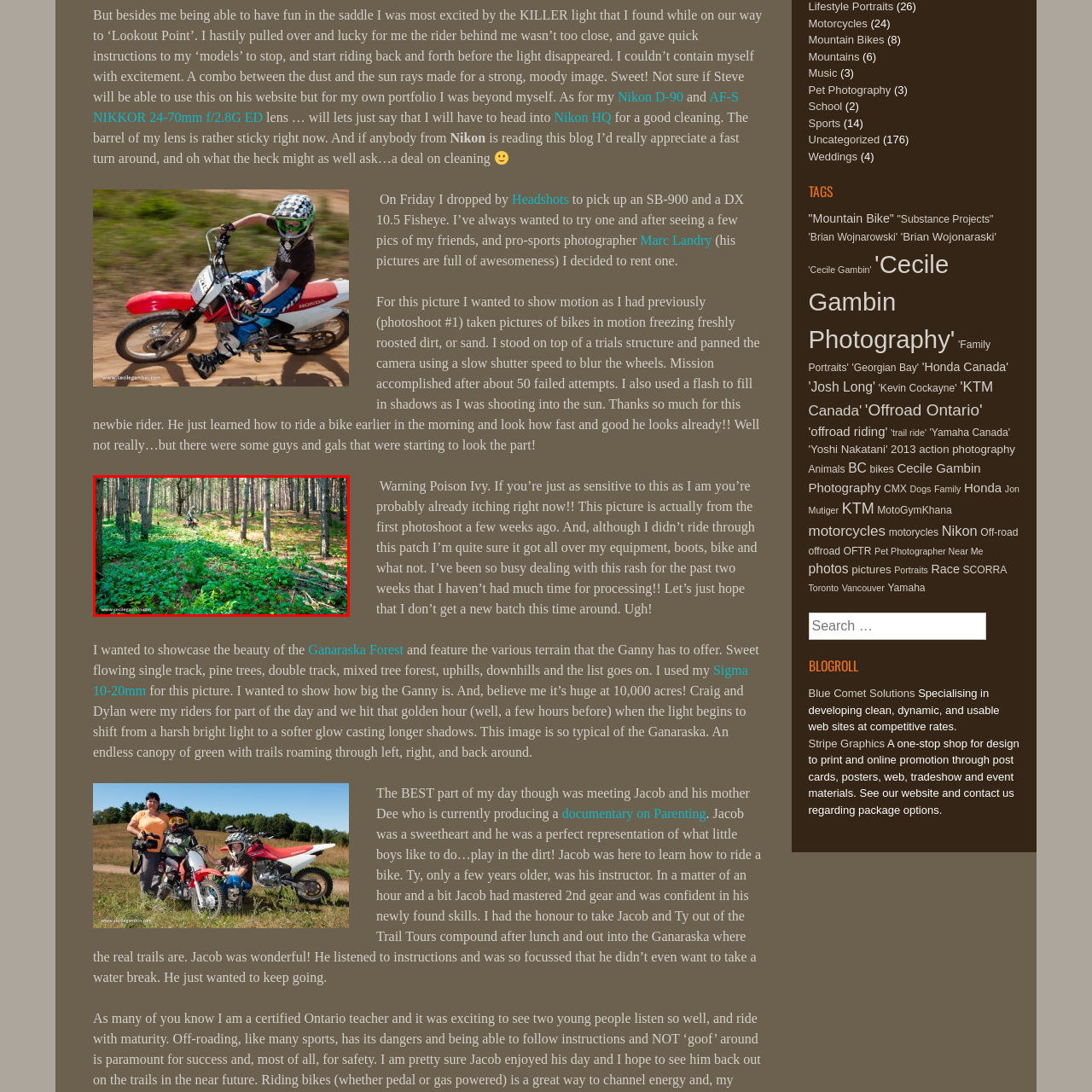View the area enclosed by the red box, What is the name of the forest in the image? Respond using one word or phrase.

Ganaraska Forest